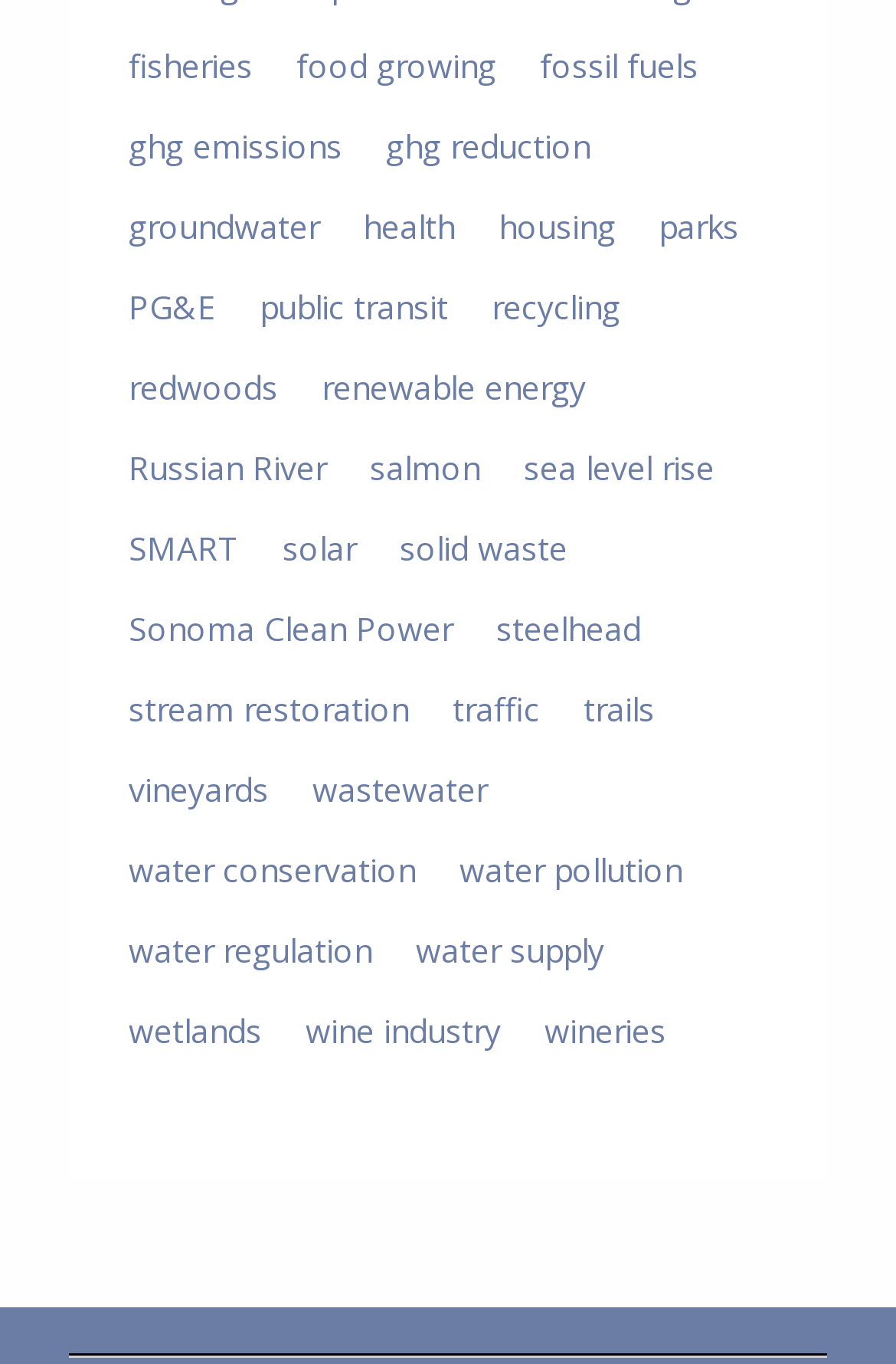Determine the bounding box coordinates of the element that should be clicked to execute the following command: "click on fisheries".

[0.128, 0.023, 0.298, 0.072]